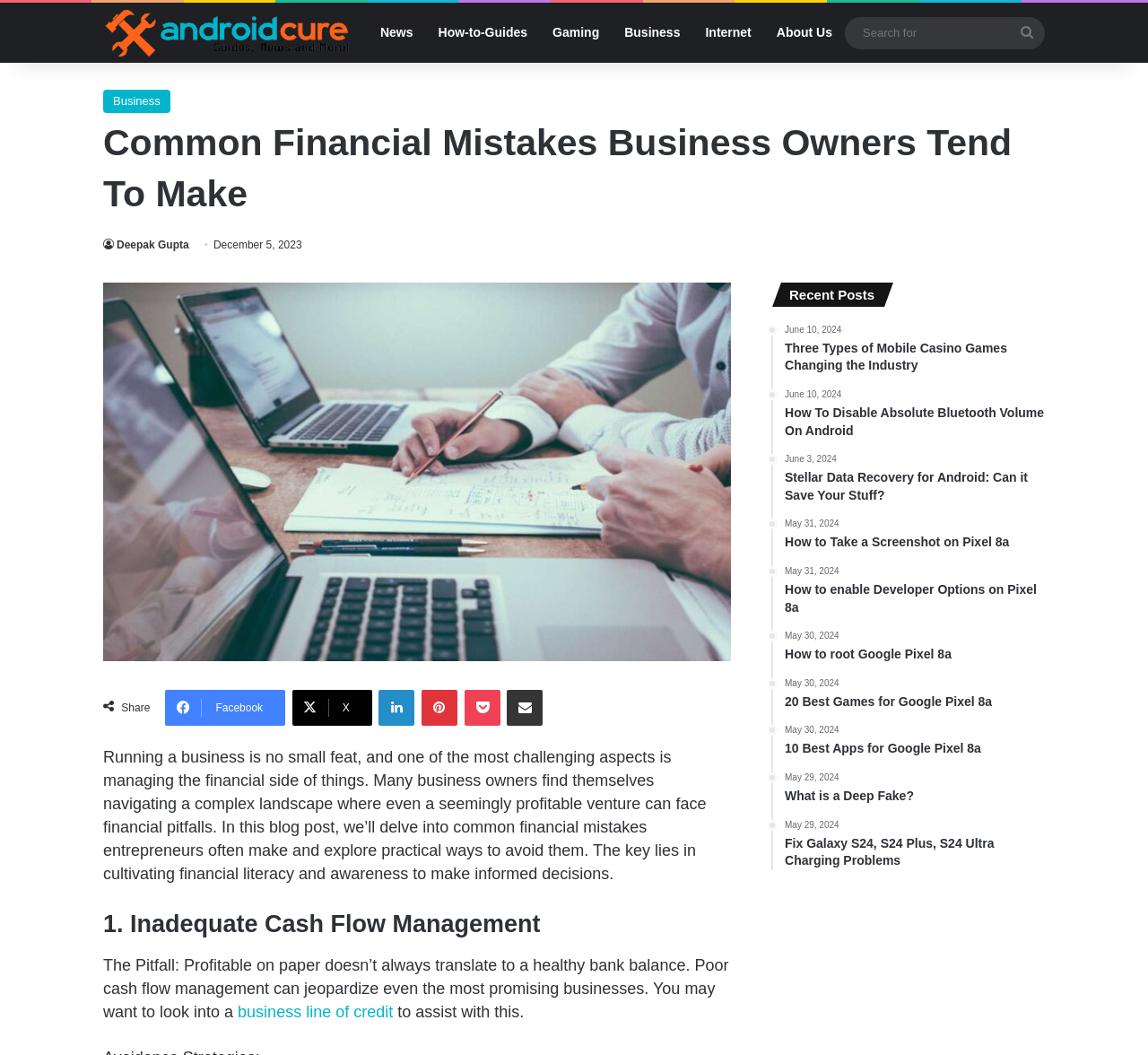Extract the primary headline from the webpage and present its text.

Common Financial Mistakes Business Owners Tend To Make